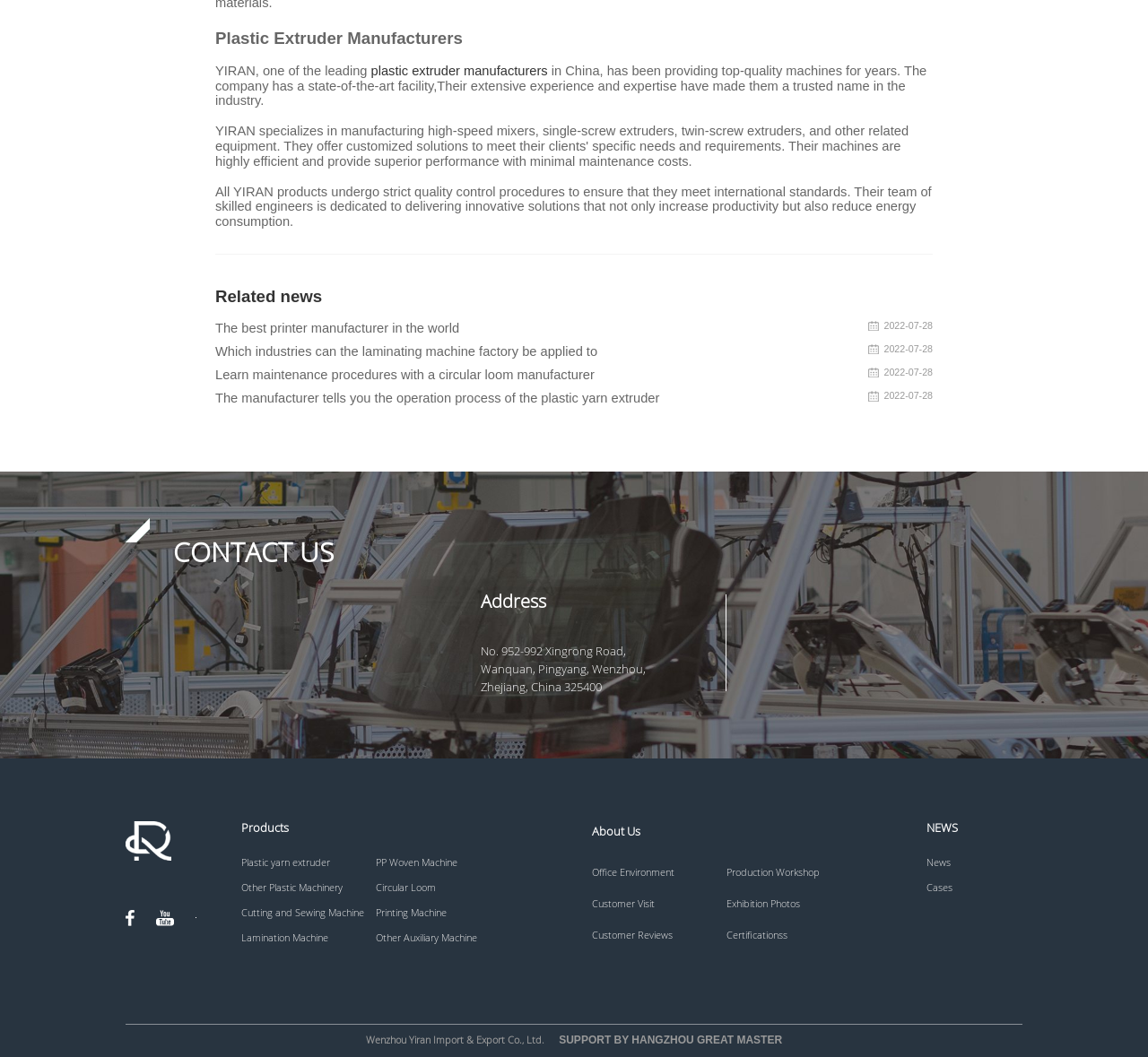What is the address of the company?
Based on the visual information, provide a detailed and comprehensive answer.

The address of the company can be found in the 'CONTACT US' section, which is located at the bottom of the webpage. It is written in a smaller font size compared to the rest of the text on the webpage.